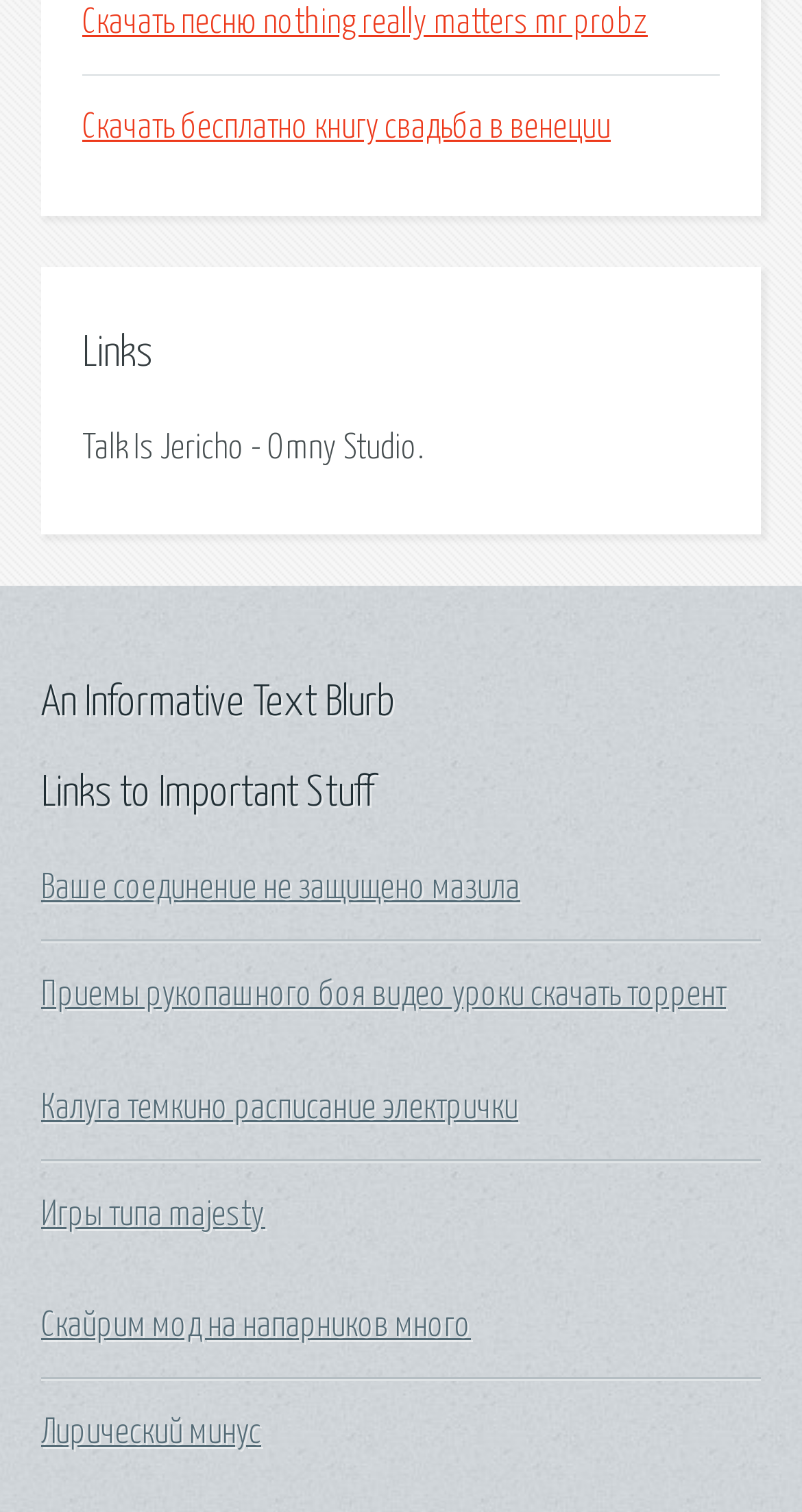How many links are available on the webpage? Refer to the image and provide a one-word or short phrase answer.

7